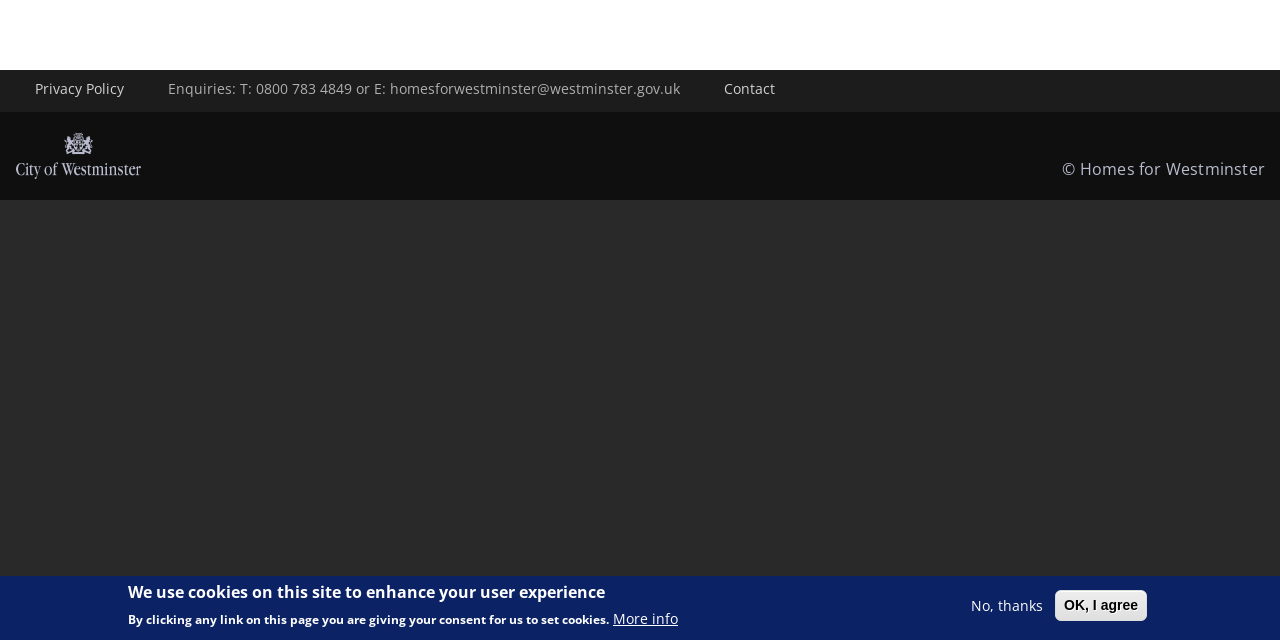From the element description: "Privacy Policy", extract the bounding box coordinates of the UI element. The coordinates should be expressed as four float numbers between 0 and 1, in the order [left, top, right, bottom].

[0.012, 0.109, 0.112, 0.169]